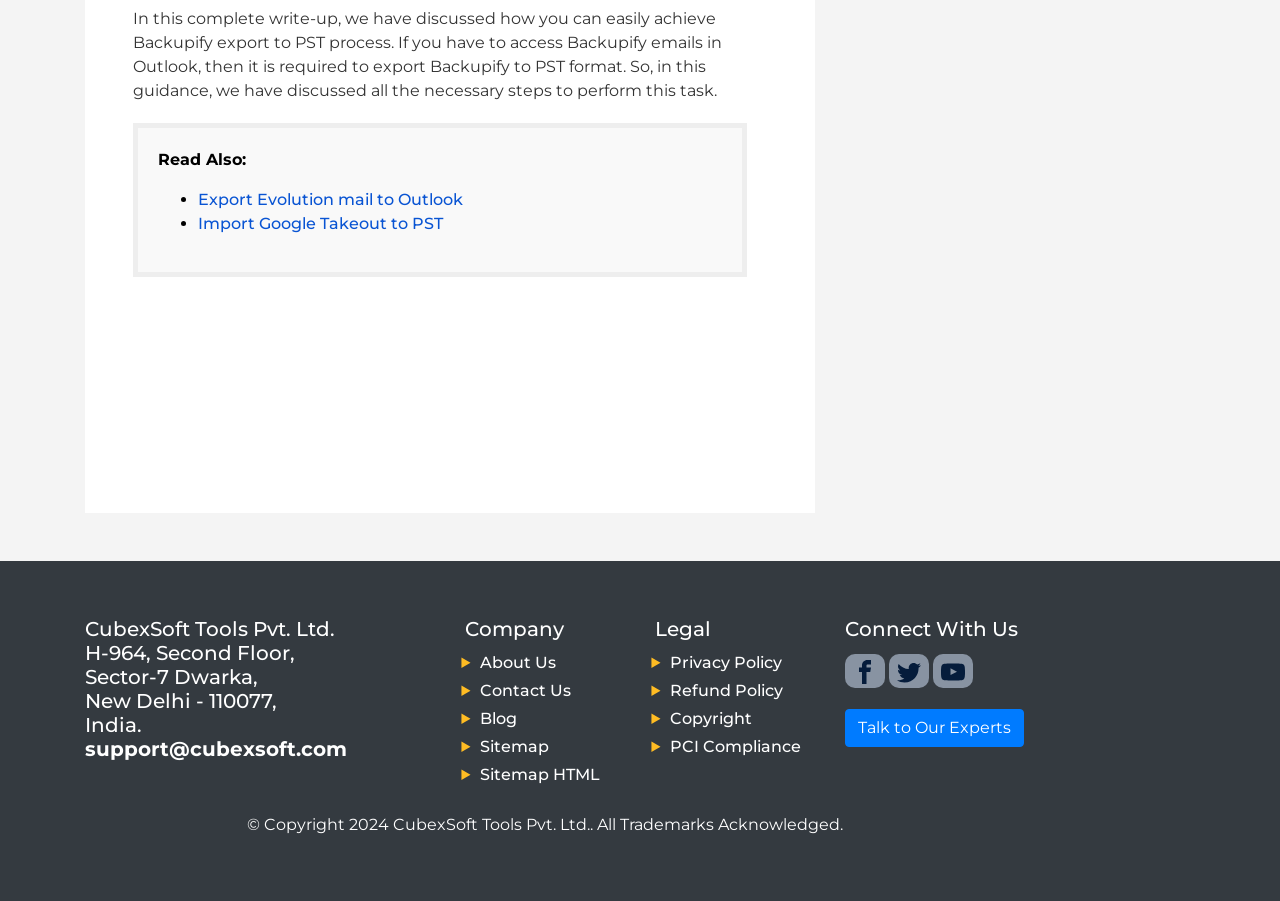What is the company name mentioned on the webpage?
Based on the screenshot, answer the question with a single word or phrase.

CubexSoft Tools Pvt. Ltd.